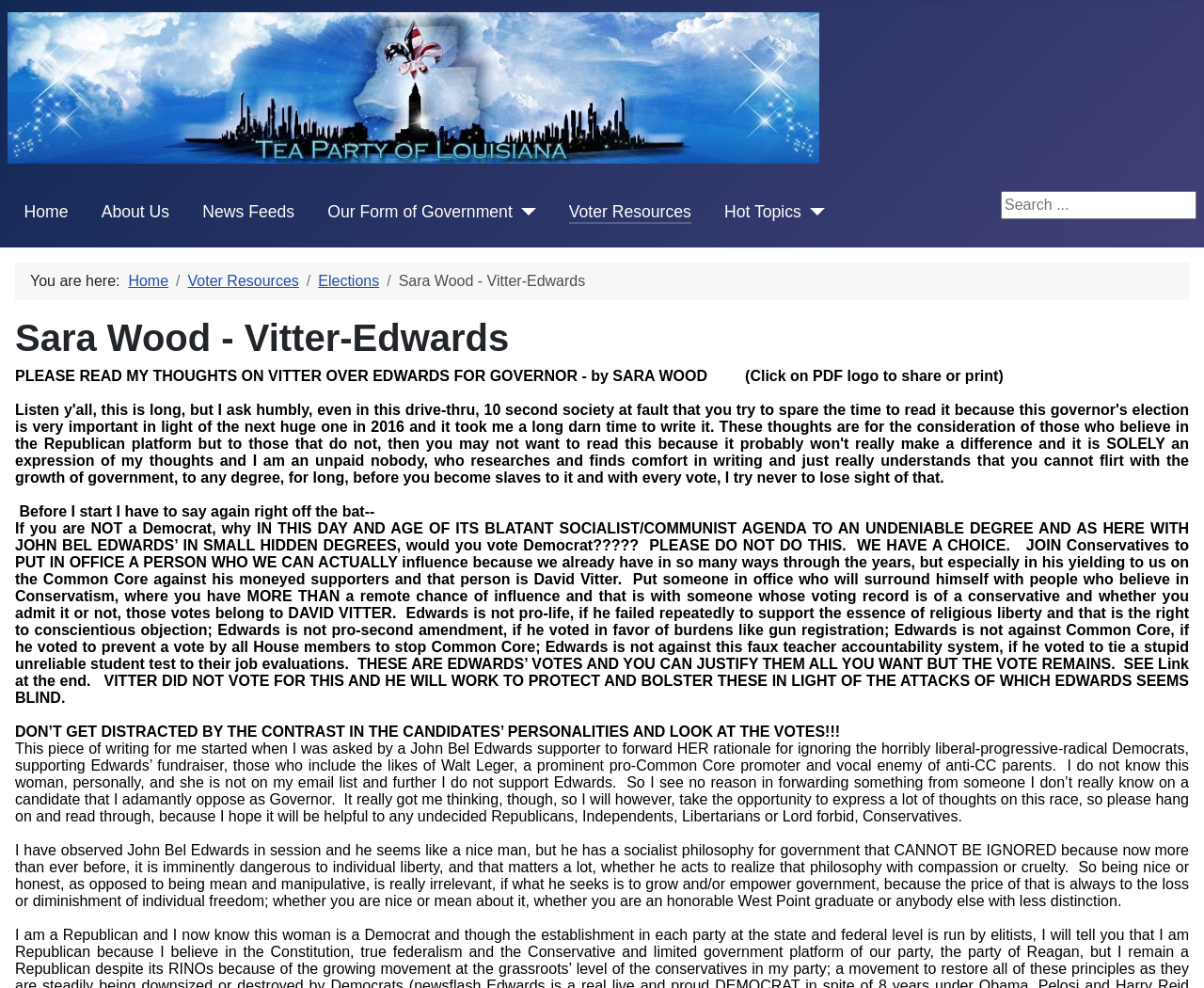Identify the main heading of the webpage and provide its text content.

Sara Wood - Vitter-Edwards